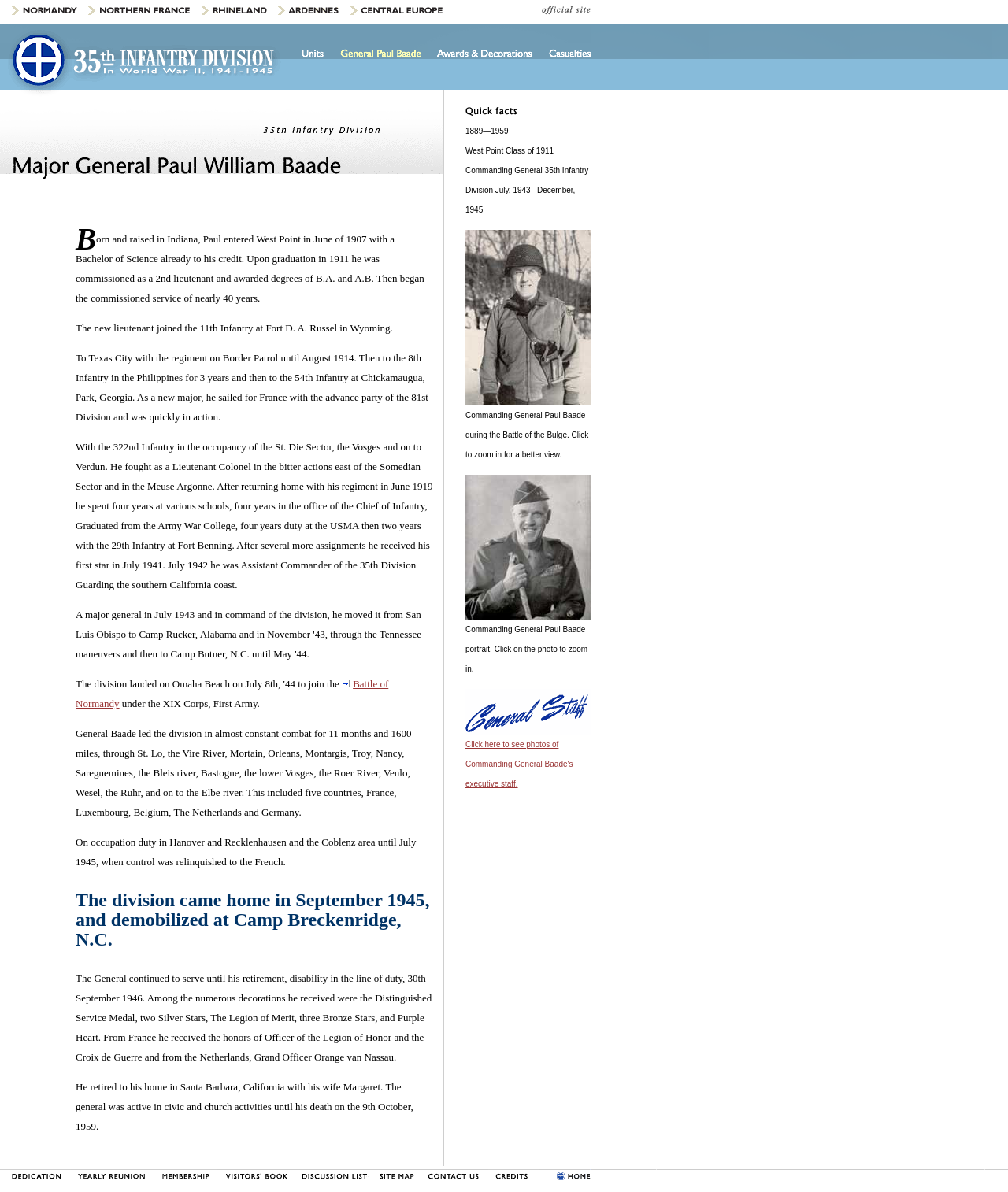Determine the bounding box coordinates for the element that should be clicked to follow this instruction: "Read more about the biography of Commanding Major General Paul William Baade". The coordinates should be given as four float numbers between 0 and 1, in the format [left, top, right, bottom].

[0.0, 0.075, 0.43, 0.978]